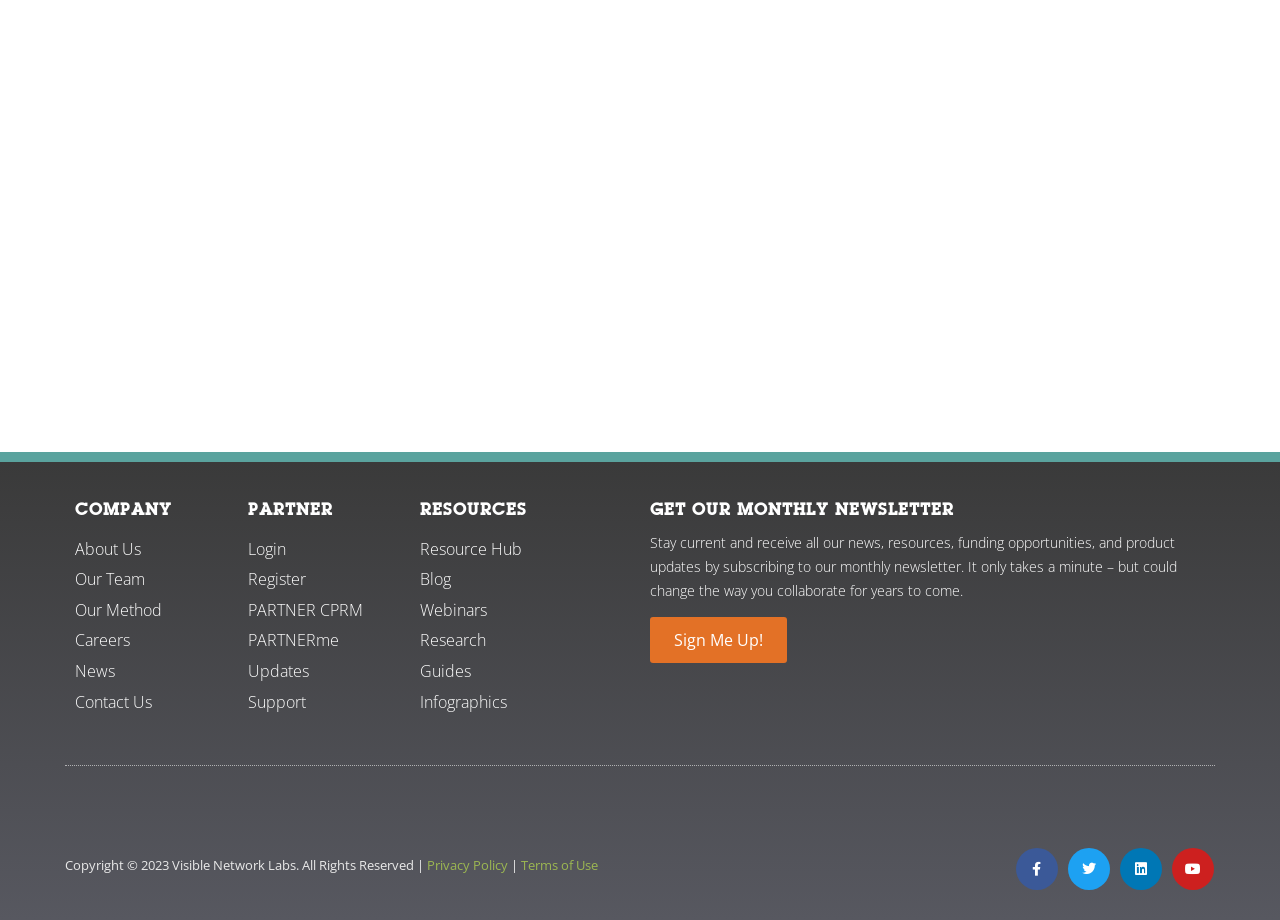Highlight the bounding box coordinates of the region I should click on to meet the following instruction: "Login to your account".

[0.193, 0.583, 0.312, 0.611]